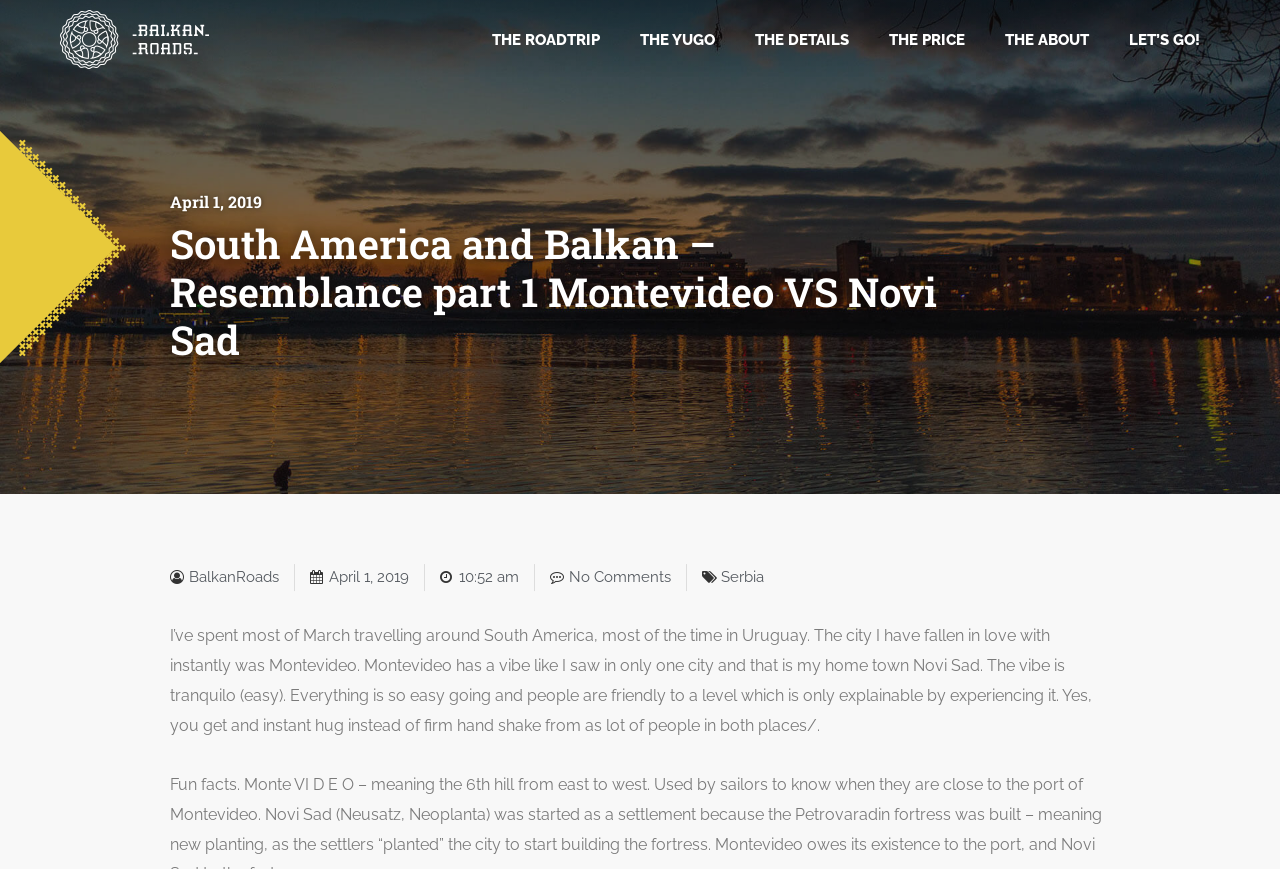Please determine the bounding box coordinates for the UI element described as: "Serbia".

[0.563, 0.653, 0.597, 0.674]